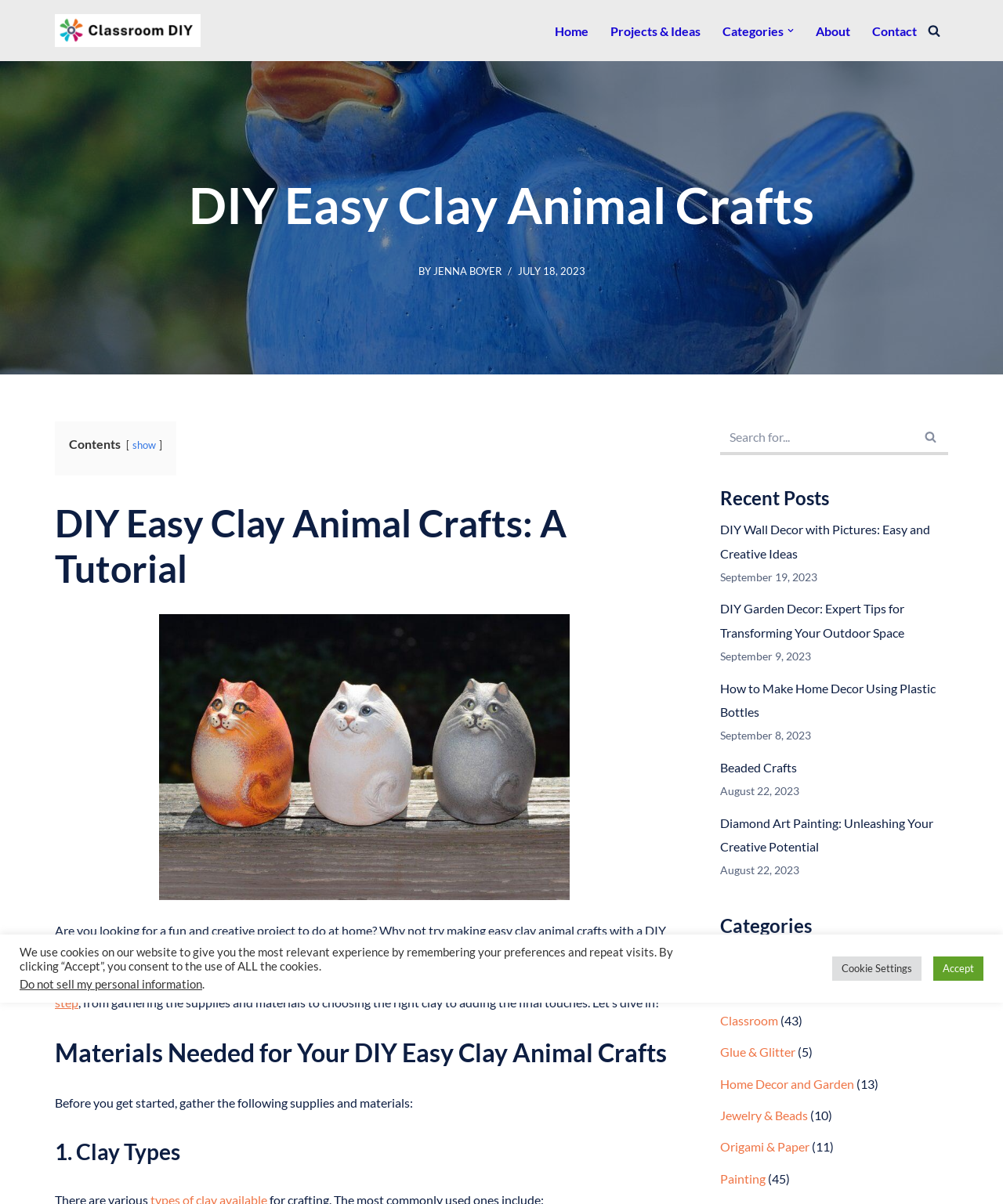Please identify the bounding box coordinates of the area that needs to be clicked to follow this instruction: "Read the 'DIY Easy Clay Animal Crafts' tutorial".

[0.055, 0.416, 0.671, 0.491]